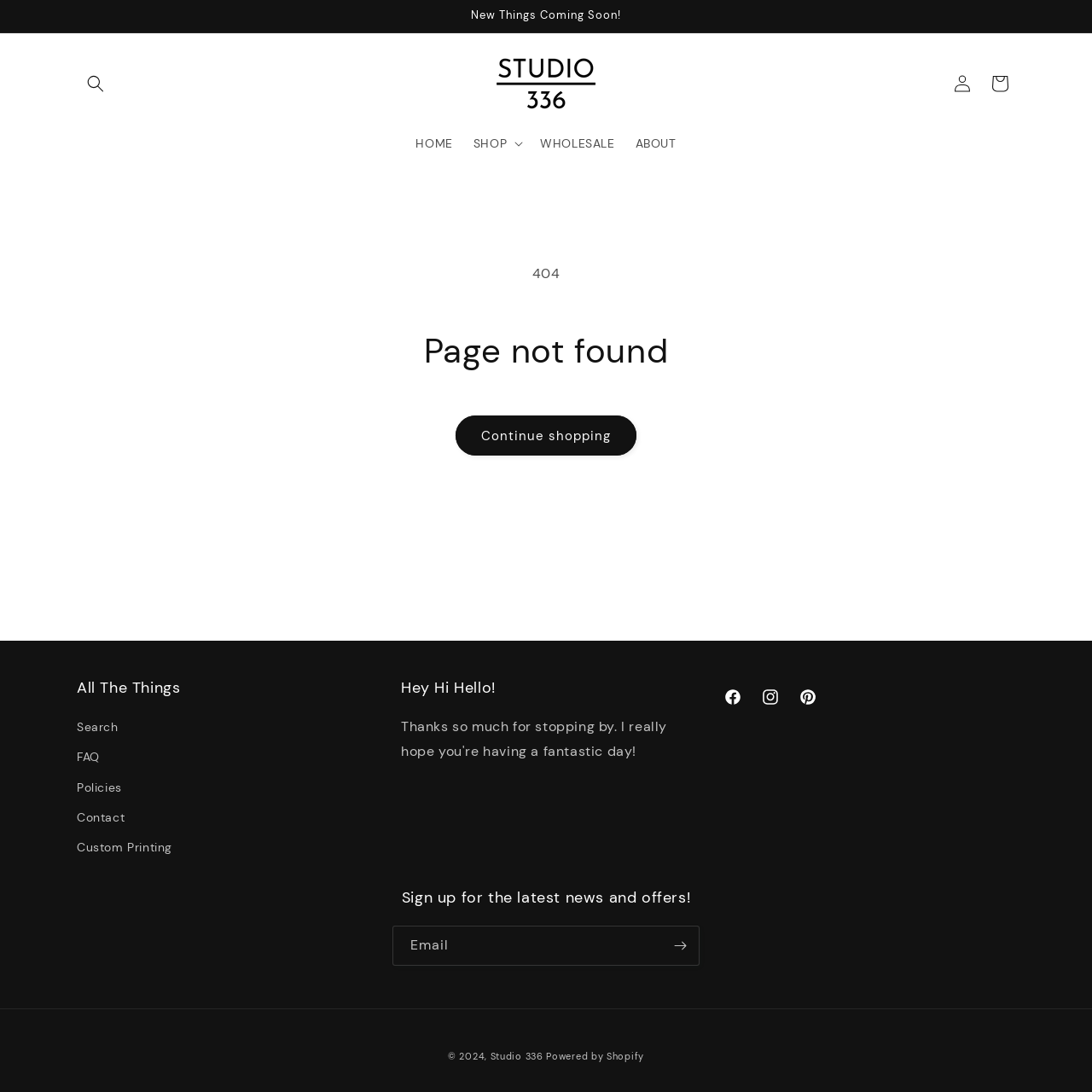Offer a thorough description of the webpage.

This webpage appears to be a 404 error page from Studio 336, with an announcement section at the top featuring the text "New Things Coming Soon!" in a prominent font. Below this, there is a search button and a link to the Studio 336 homepage. 

The main content area is divided into two sections. On the left, there is a heading that reads "Page not found" and a link to "Continue shopping". On the right, there is a large "404" text, indicating that the page was not found.

At the bottom of the page, there are several sections. The first section has links to various pages, including "All The Things", "Search", "FAQ", "Policies", "Contact", and "Custom Printing". The next section has a heading "Hey Hi Hello!" and links to the studio's social media profiles, including Facebook, Instagram, and Pinterest.

Below this, there is a section to sign up for the latest news and offers, with a text box to enter an email address and a "Subscribe" button. Finally, at the very bottom of the page, there is a copyright notice with the year 2024, a link to Studio 336, and a note that the site is powered by Shopify.